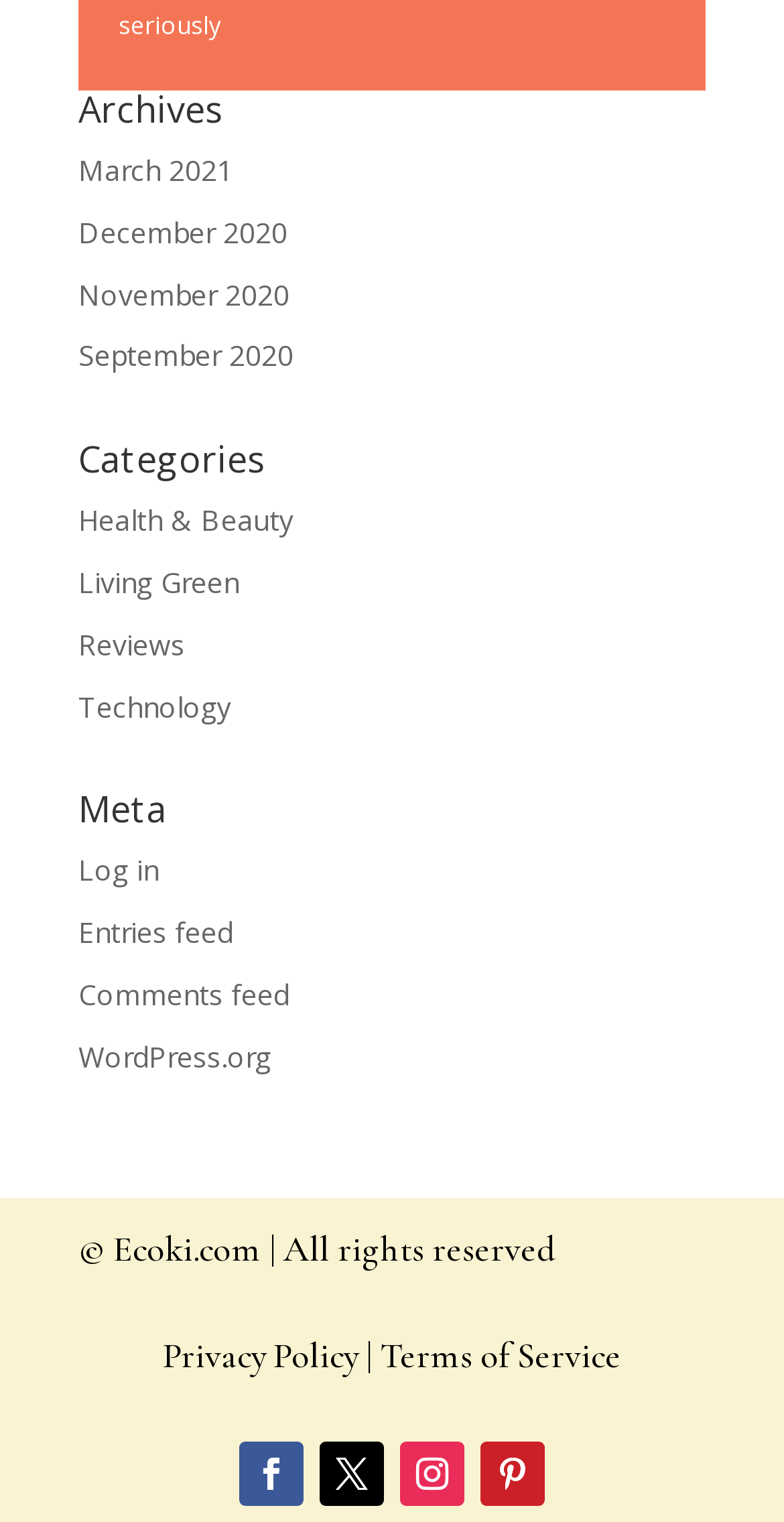Extract the bounding box coordinates for the described element: "Reviews". The coordinates should be represented as four float numbers between 0 and 1: [left, top, right, bottom].

[0.1, 0.411, 0.236, 0.436]